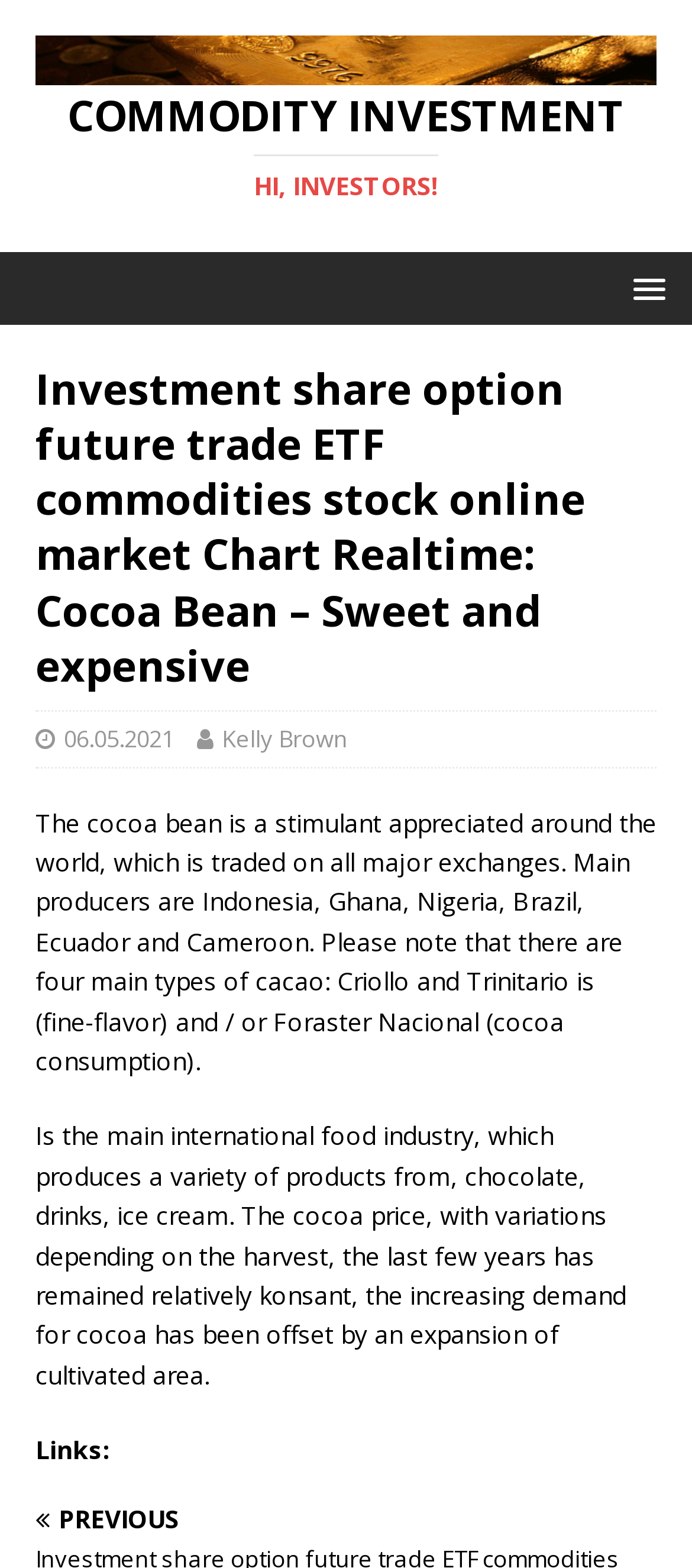Answer the question with a brief word or phrase:
What are the main producers of cocoa?

Indonesia, Ghana, Nigeria, Brazil, Ecuador, Cameroon